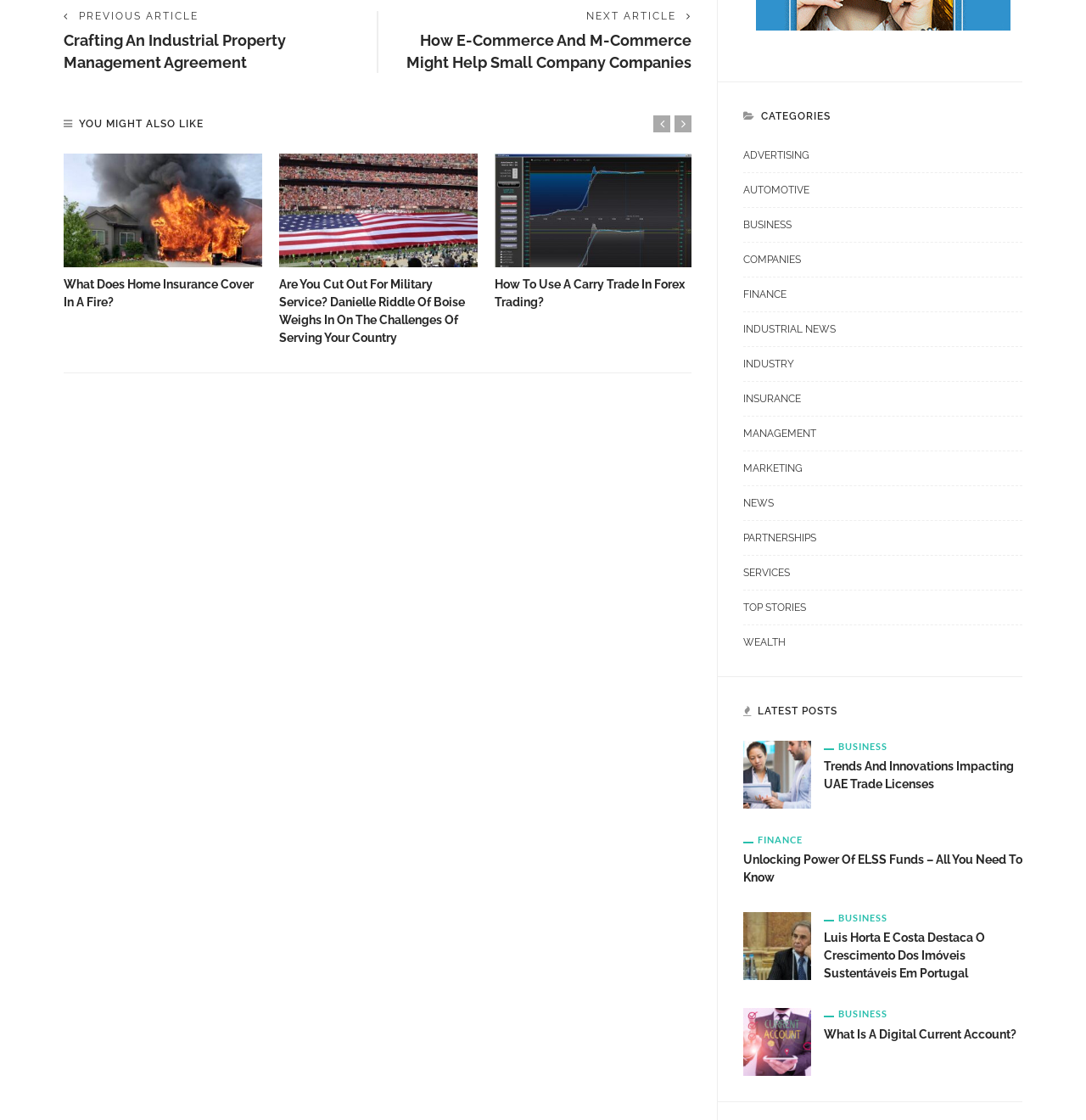Provide a single word or phrase to answer the given question: 
Is the 'NEXT ARTICLE' button located above the 'PREVIOUS ARTICLE' button?

No